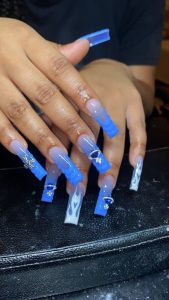Use a single word or phrase to answer the following:
Who is the nail technician in the image?

Kailey Williams